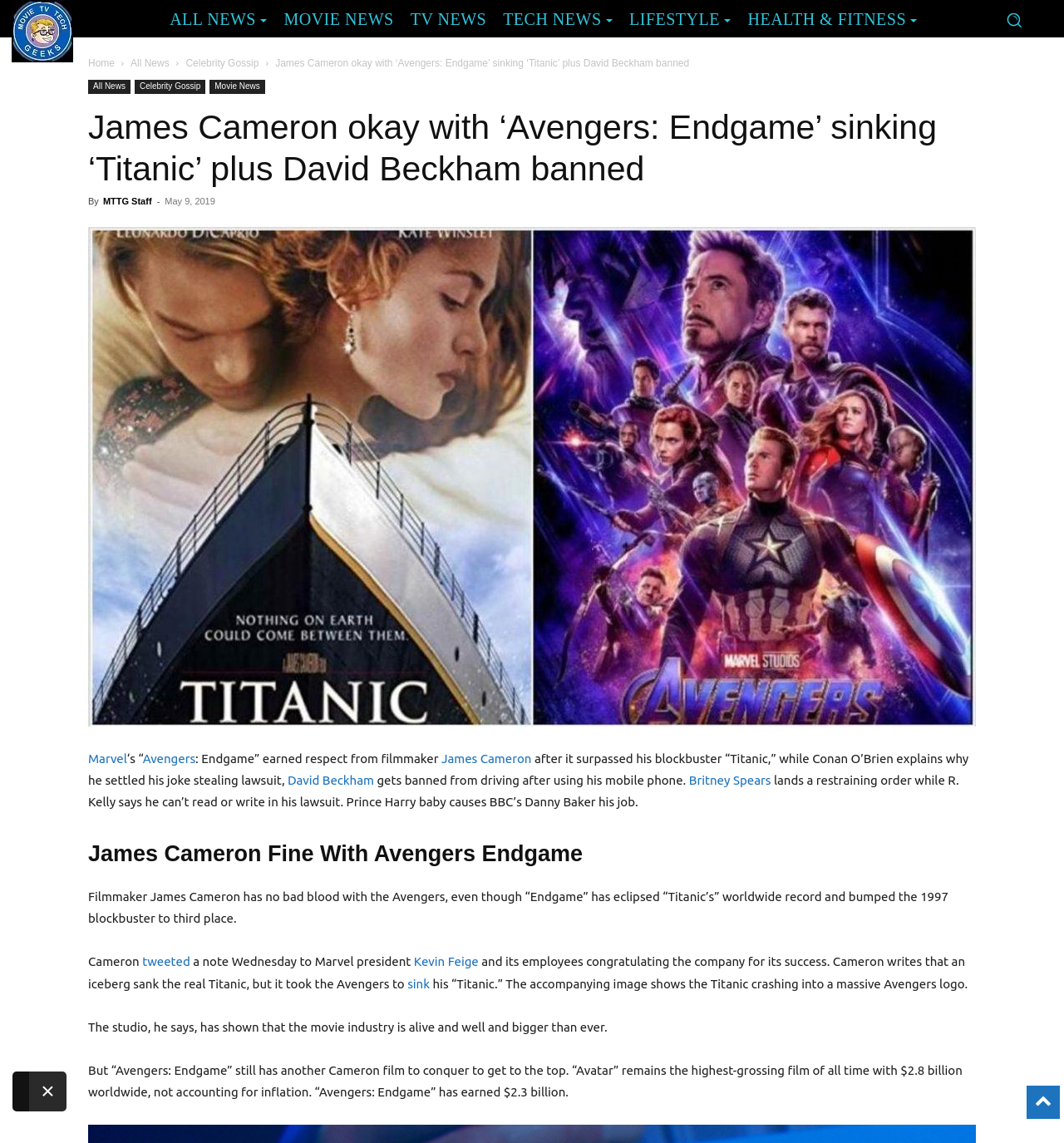Locate and extract the headline of this webpage.

James Cameron okay with ‘Avengers: Endgame’ sinking ‘Titanic’ plus David Beckham banned